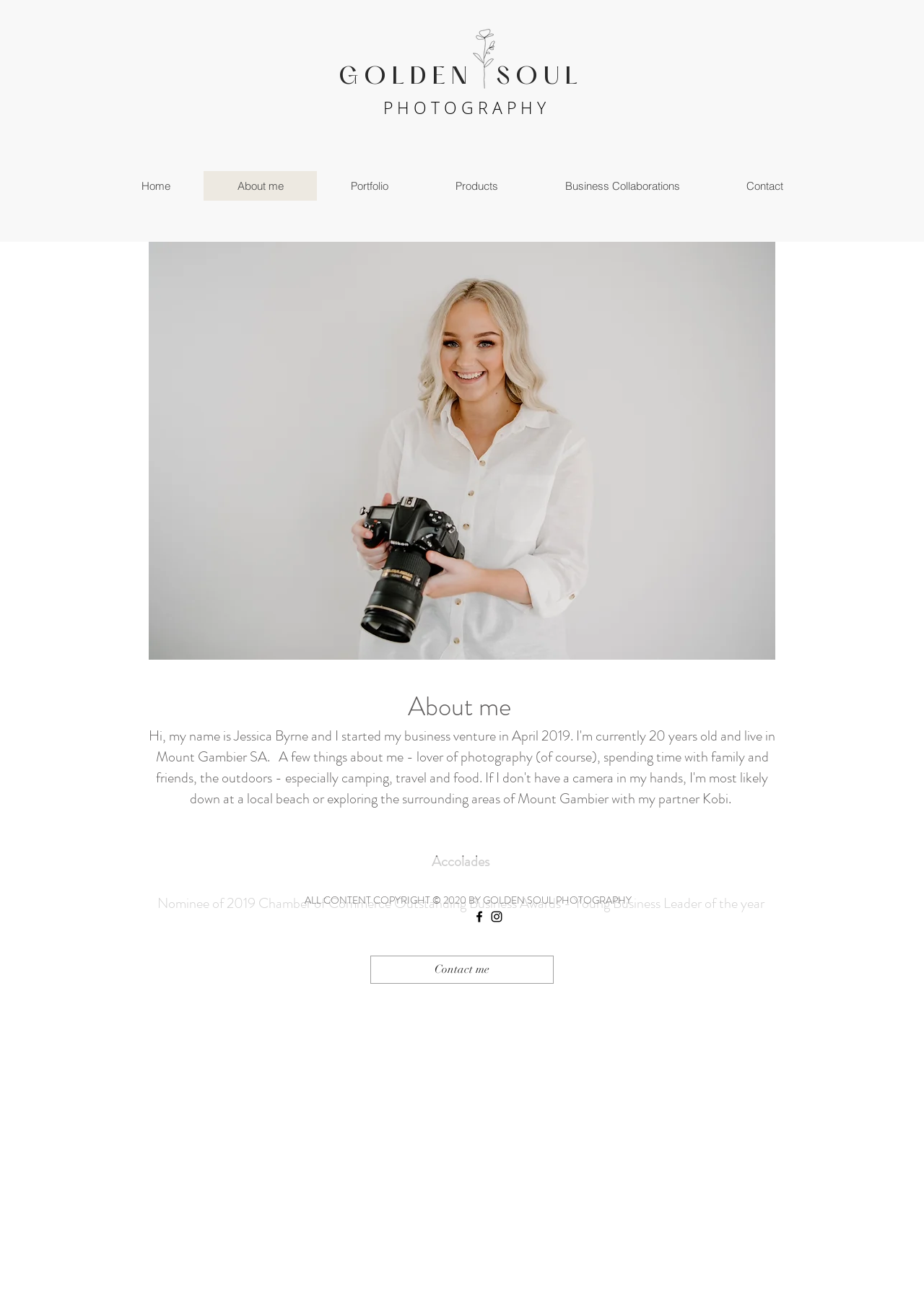Identify the bounding box of the UI element that matches this description: "Contact".

[0.771, 0.132, 0.883, 0.155]